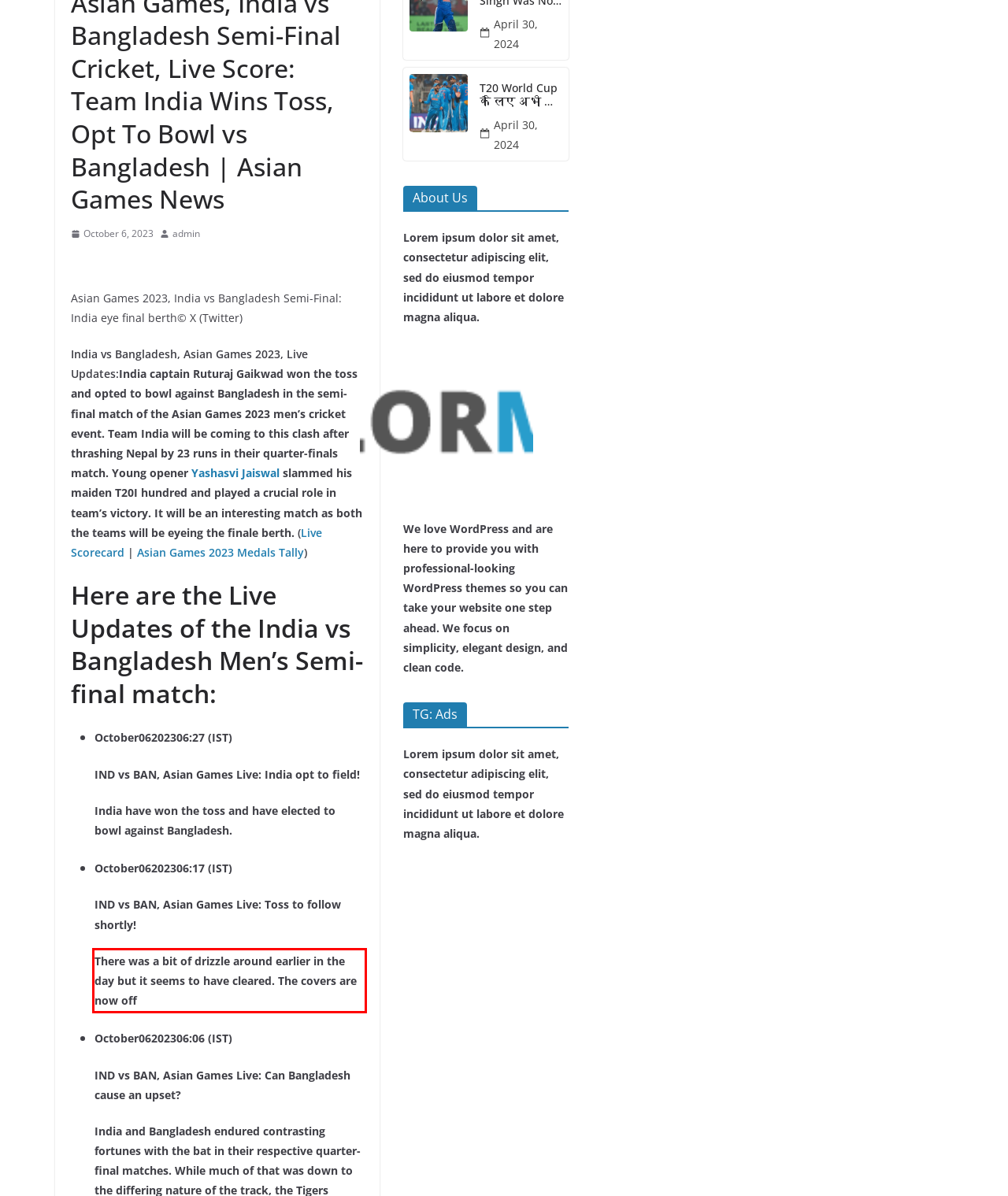Review the webpage screenshot provided, and perform OCR to extract the text from the red bounding box.

There was a bit of drizzle around earlier in the day but it seems to have cleared. The covers are now off